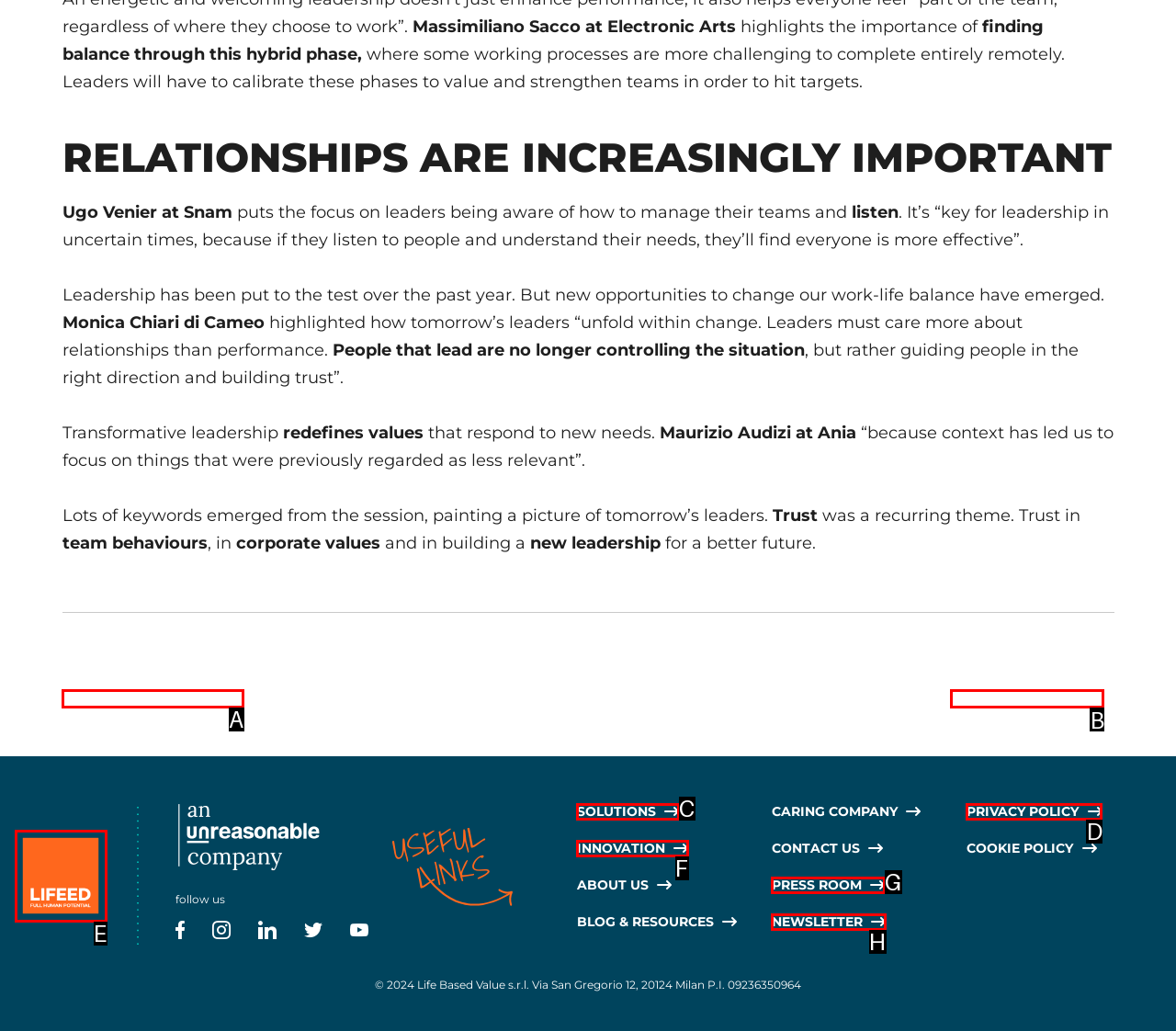Specify which HTML element I should click to complete this instruction: read next article Answer with the letter of the relevant option.

B